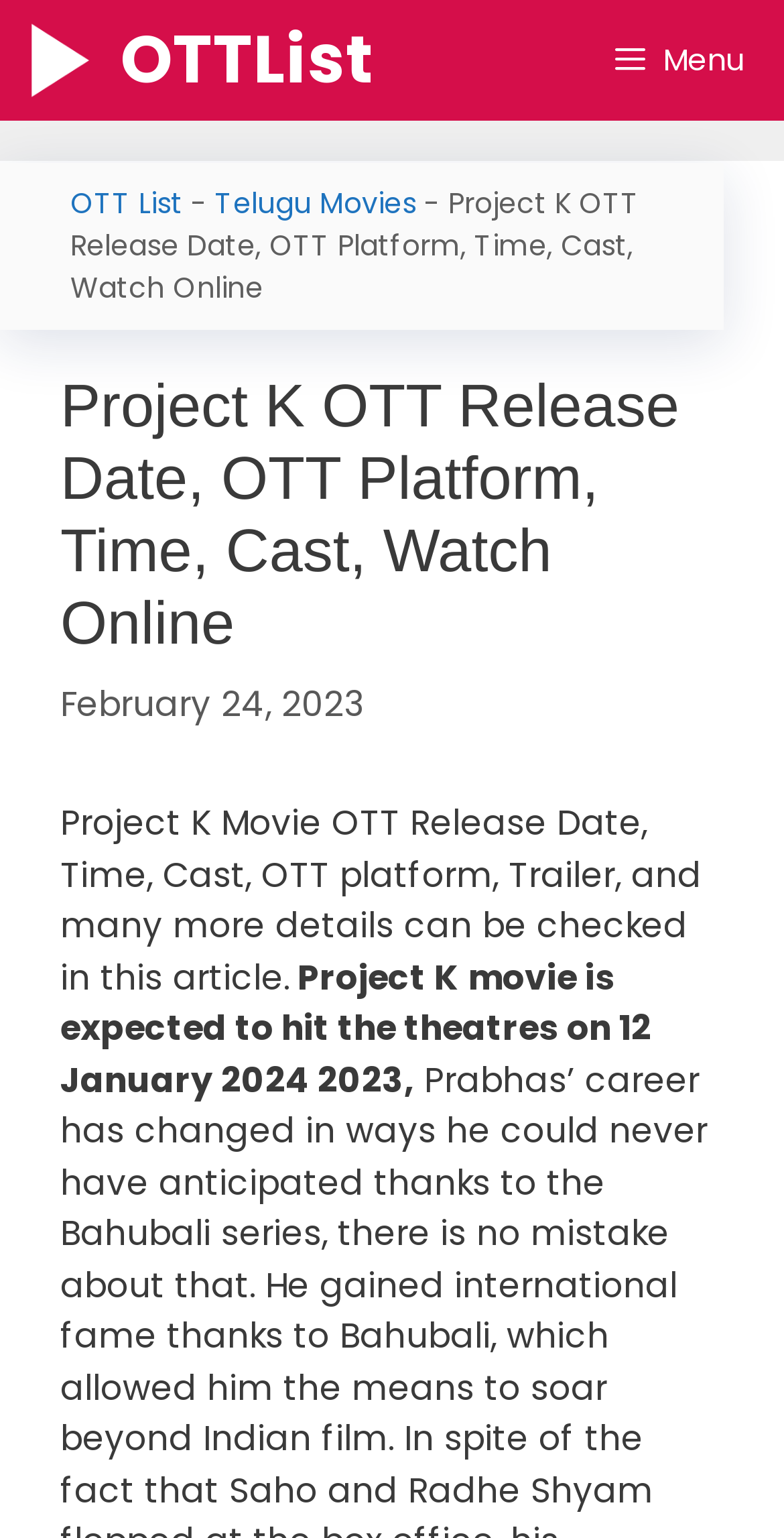Generate a thorough description of the webpage.

The webpage is about the movie "Project K" and its OTT release details. At the top, there is a navigation bar with two links to "OTTList" and a menu button on the right side. Below the navigation bar, there is a breadcrumbs section with links to "OTT List" and "Telugu Movies", and a static text displaying the title of the webpage.

The main content section is headed by a header that repeats the title of the webpage. Below the header, there is a time element displaying the date "February 24, 2023". The main content is a paragraph of text that summarizes the article, stating that the webpage provides details about the movie's OTT release date, time, cast, OTT platform, trailer, and more. The text also mentions that the movie is expected to hit theaters on January 12, 2024.

There are two images on the page, both are icons for "OTTList" and are located within the navigation bar. The menu button, when expanded, controls the primary menu. Overall, the webpage has a simple layout with a focus on providing information about the movie "Project K" and its OTT release details.